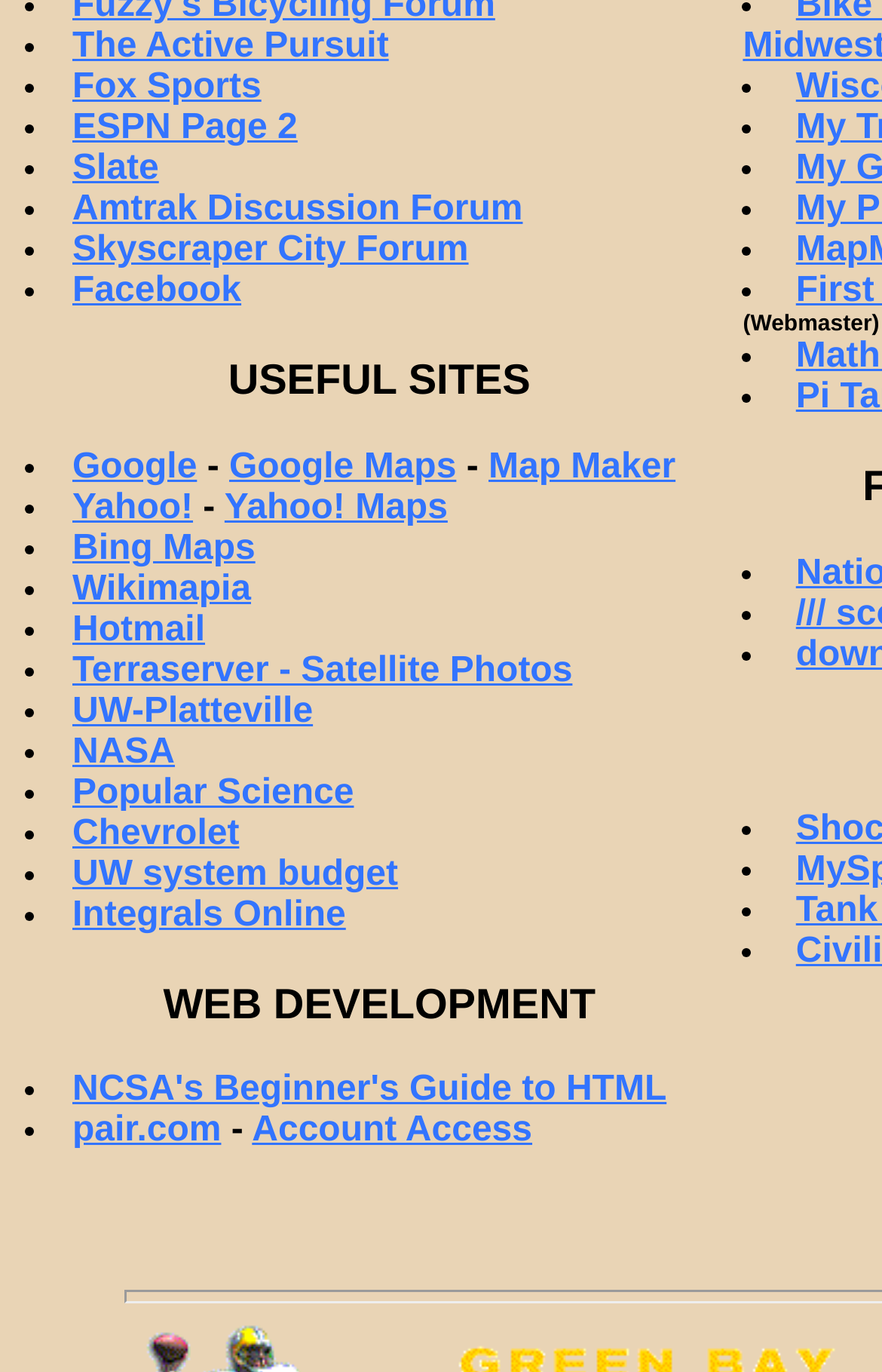Can you specify the bounding box coordinates of the area that needs to be clicked to fulfill the following instruction: "Go back to top"?

None